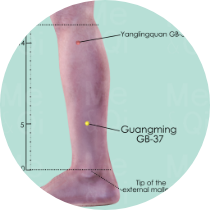Offer a detailed explanation of the image and its components.

This image illustrates the acupoint Guangming GB-37, located on the leg. It is highlighted with a yellow dot, positioned 5 cun directly above the tip of the external malleolus, which is the bony prominence on the outer ankle. The image also indicates the nearby acupoint Yangfingquan GB-38, providing clarity on their relative locations. This visual serves to enhance understanding of the anatomical landmarks relevant to acupuncture in Traditional Chinese Medicine (TCM), specifically for addressing issues related to myopia. The graphical representation includes measurements for precise location, contributing to its instructional value for practitioners and learners of TCM.